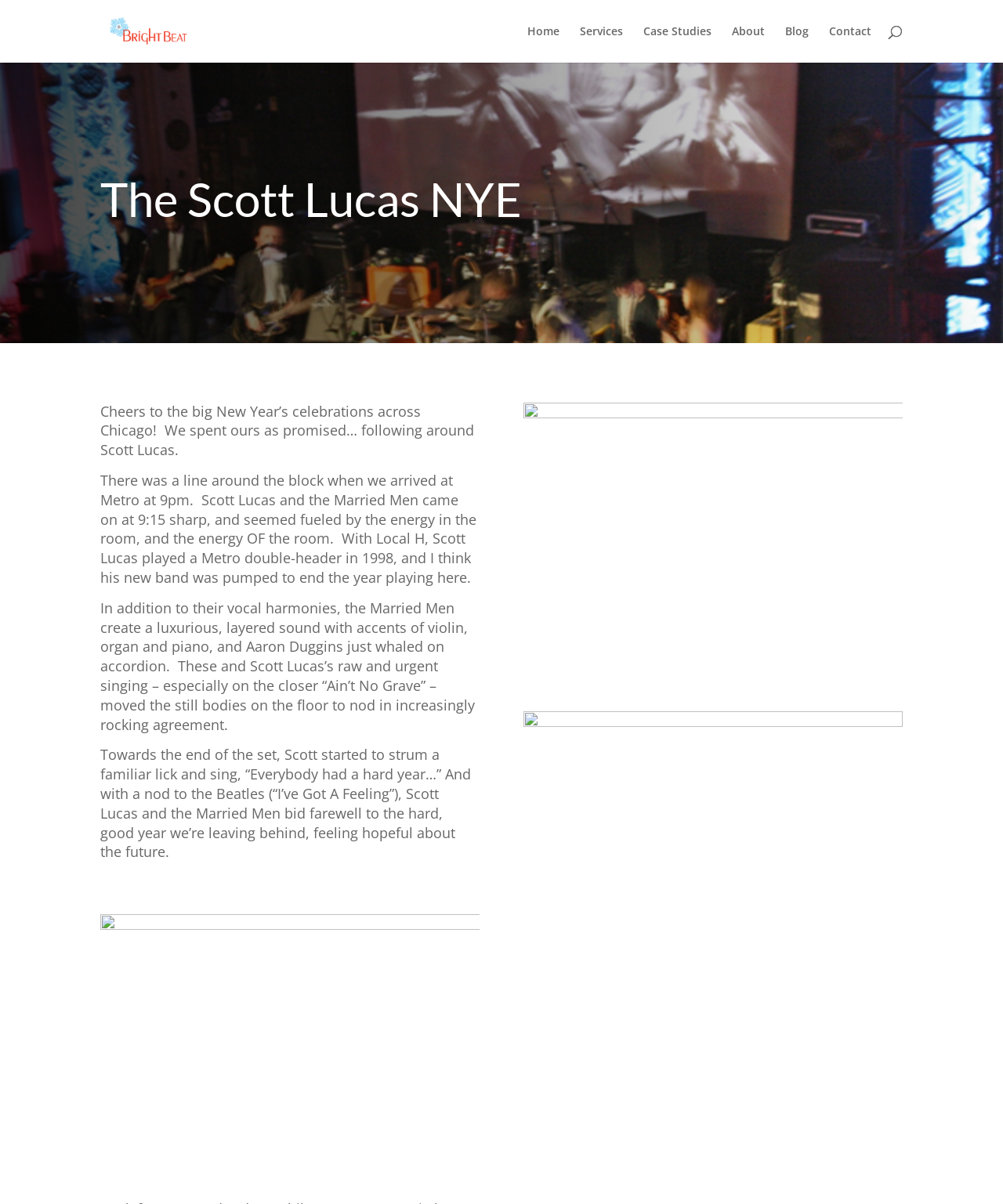Extract the main title from the webpage.

The Scott Lucas NYE